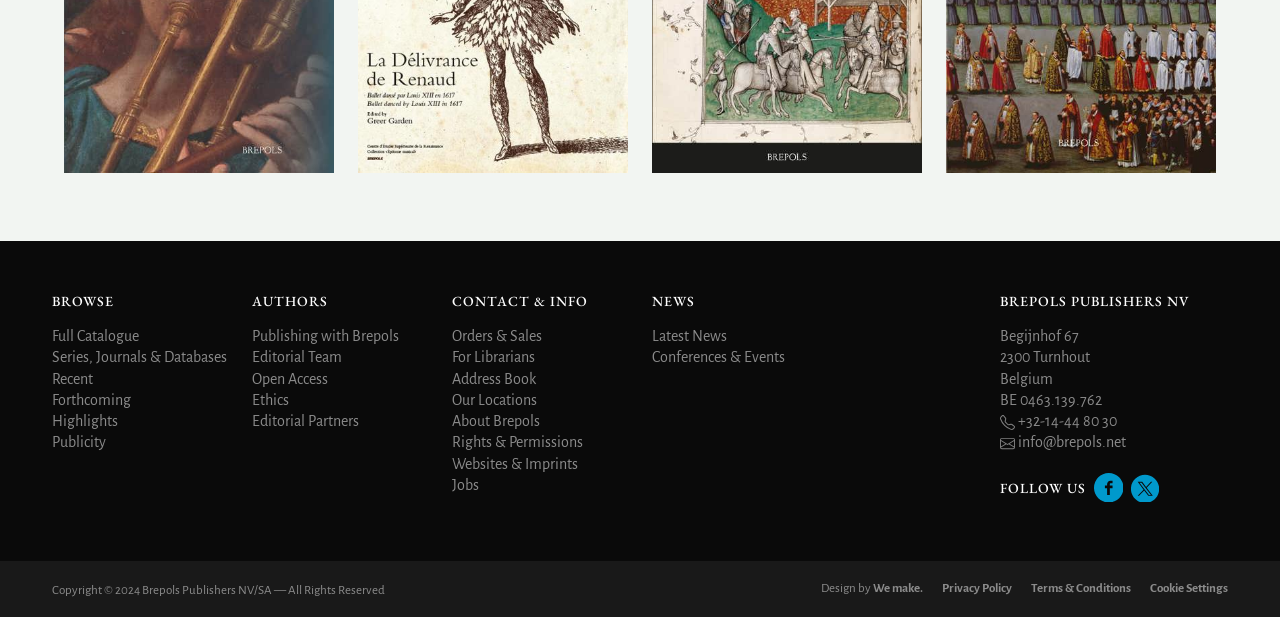Find the bounding box coordinates of the clickable area required to complete the following action: "Browse the full catalogue".

[0.041, 0.532, 0.109, 0.558]